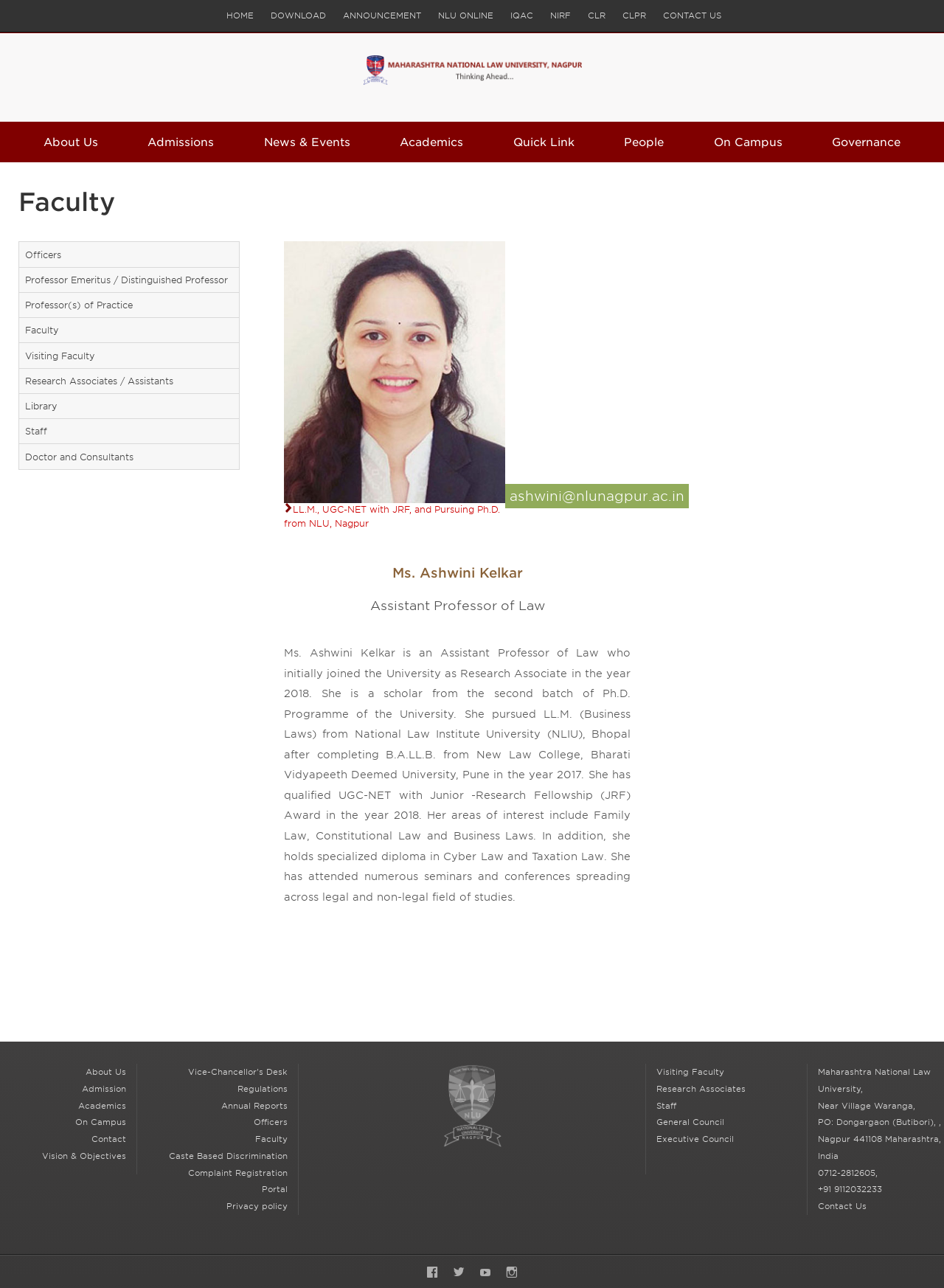Observe the image and answer the following question in detail: How many links are there in the menubar?

I counted the number of links in the menubar, which are HOME, DOWNLOAD, ANNOUNCEMENT, NLU ONLINE, IQAC, NIRF, CLR, CLPR, CONTACT US, and found that there are 11 links in total.